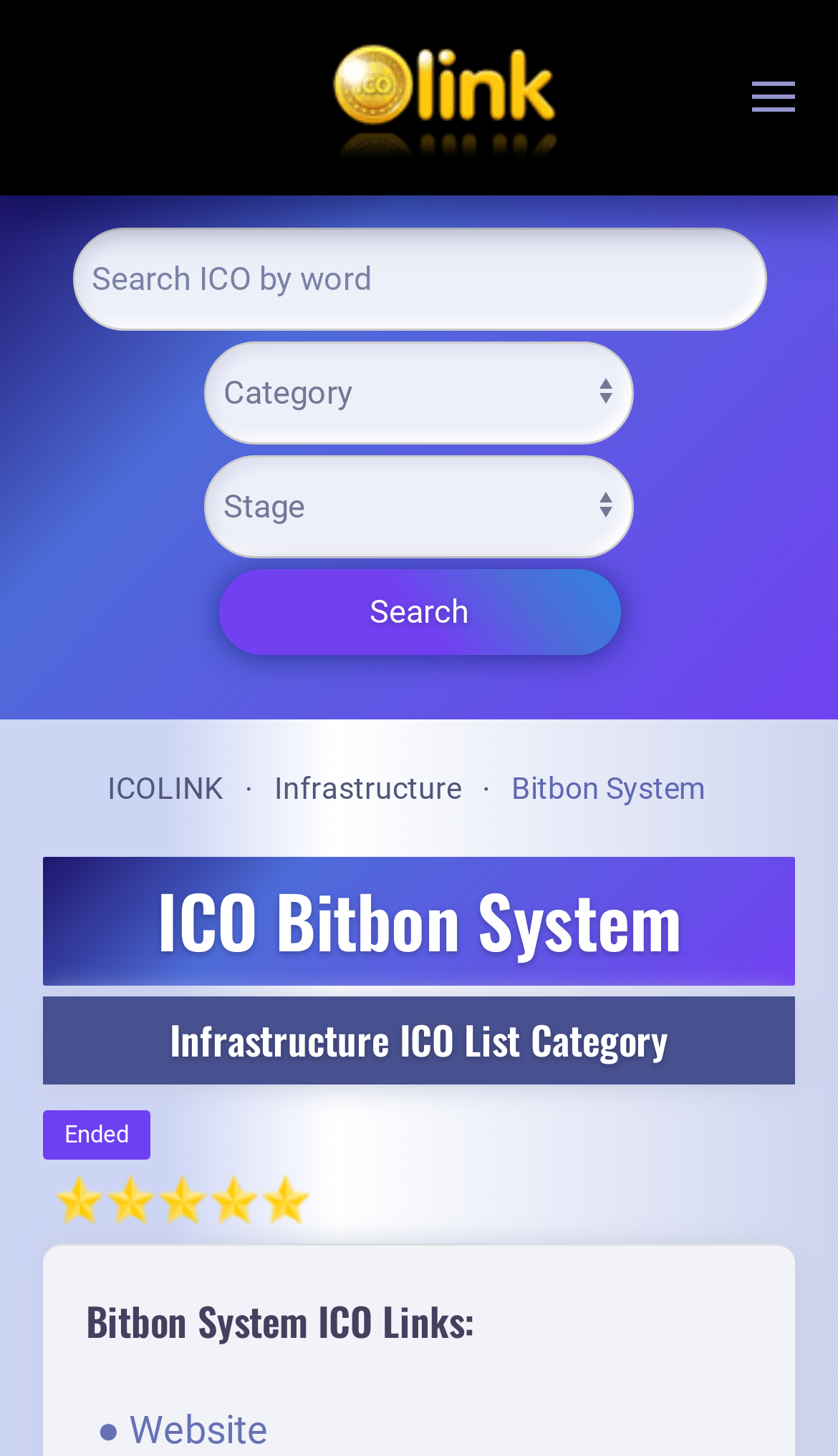What is the text on the top-left link?
Respond to the question with a single word or phrase according to the image.

Back to home